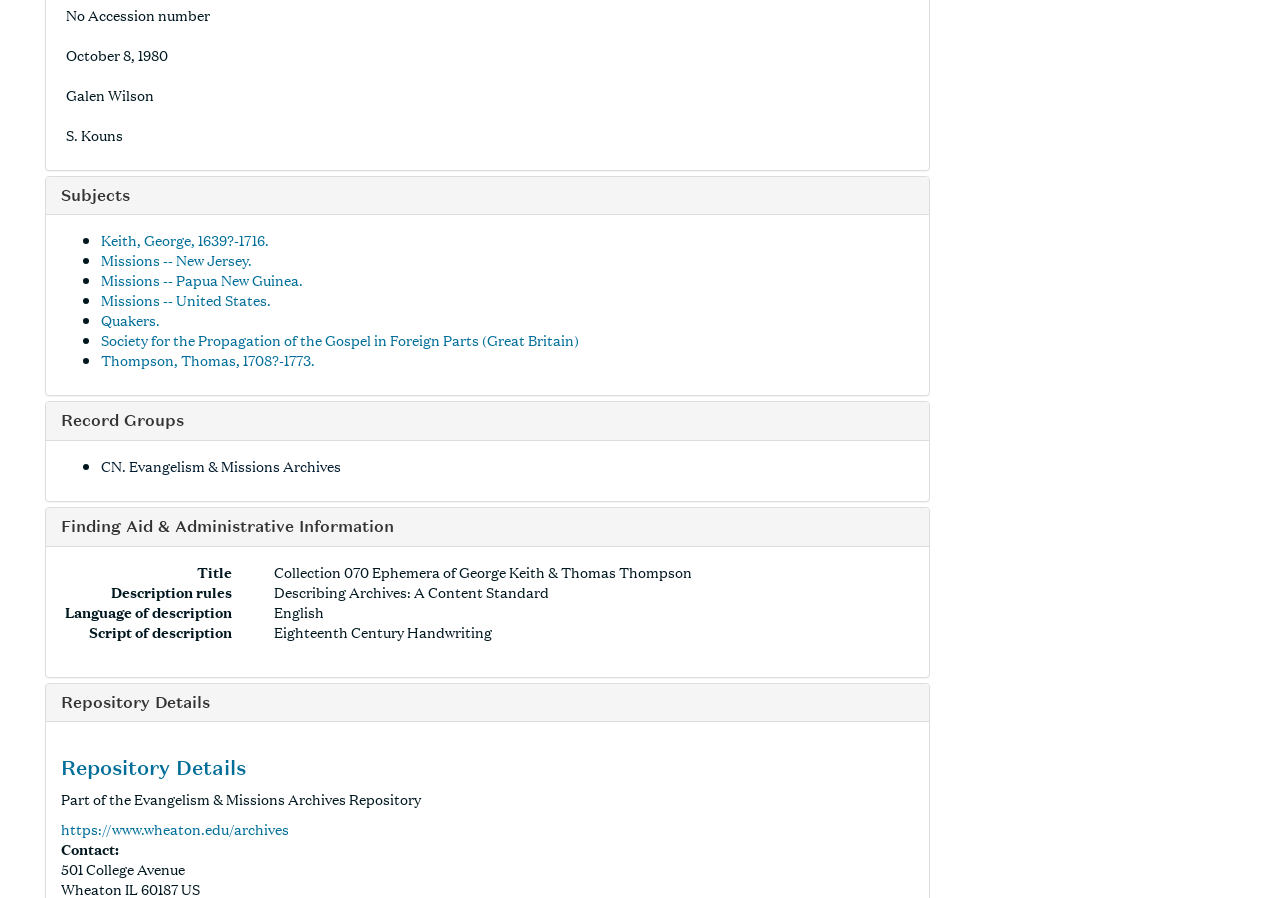Utilize the information from the image to answer the question in detail:
How many subjects are listed?

The subjects are listed under the 'Subjects' heading, and there are 7 links listed, each representing a different subject. These subjects are 'Keith, George, 1639?-1716.', 'Missions -- New Jersey.', 'Missions -- Papua New Guinea.', 'Missions -- United States.', 'Quakers.', 'Society for the Propagation of the Gospel in Foreign Parts (Great Britain)', and 'Thompson, Thomas, 1708?-1773.'.